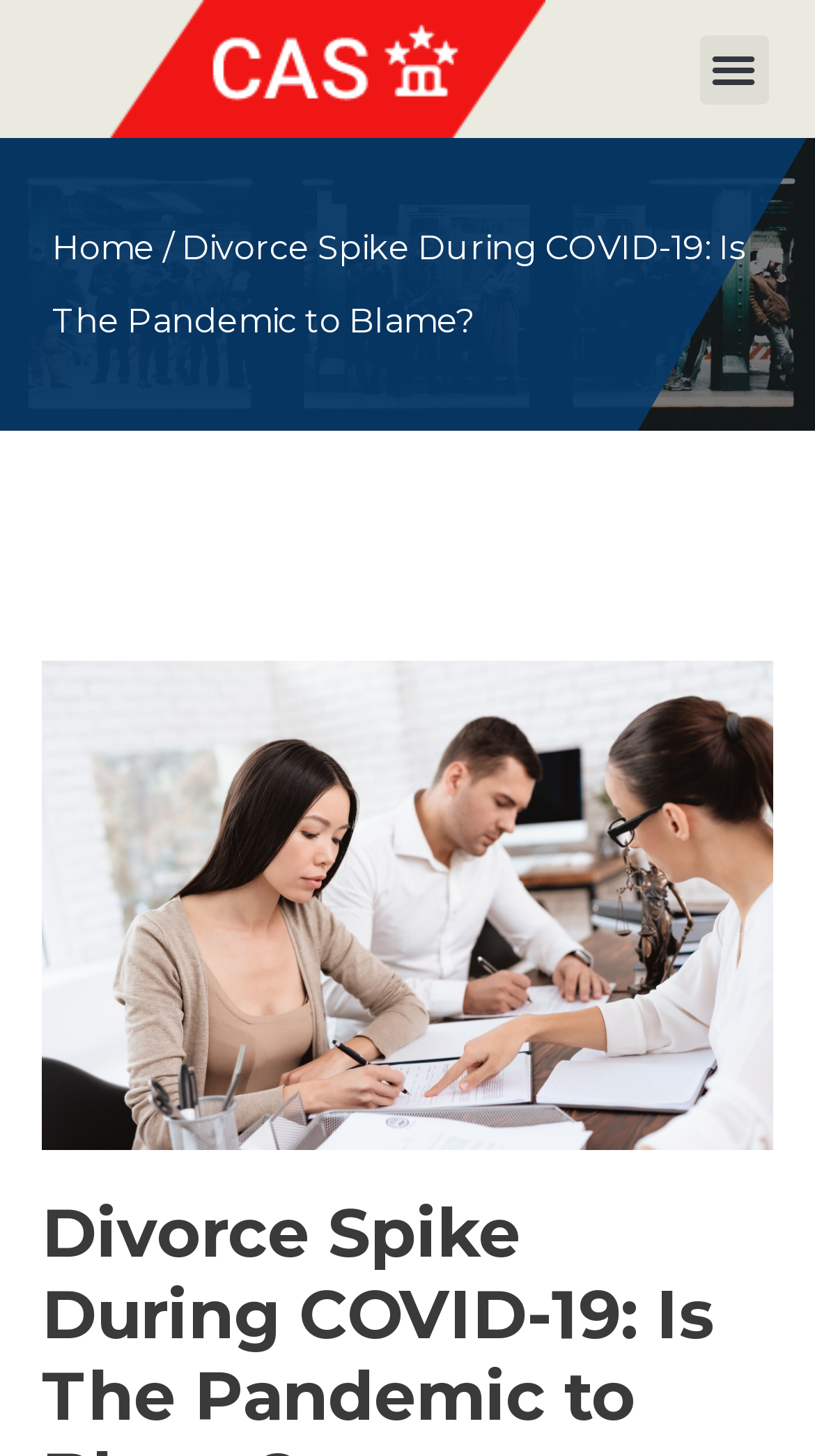Give a one-word or short-phrase answer to the following question: 
How many menu items are there?

3